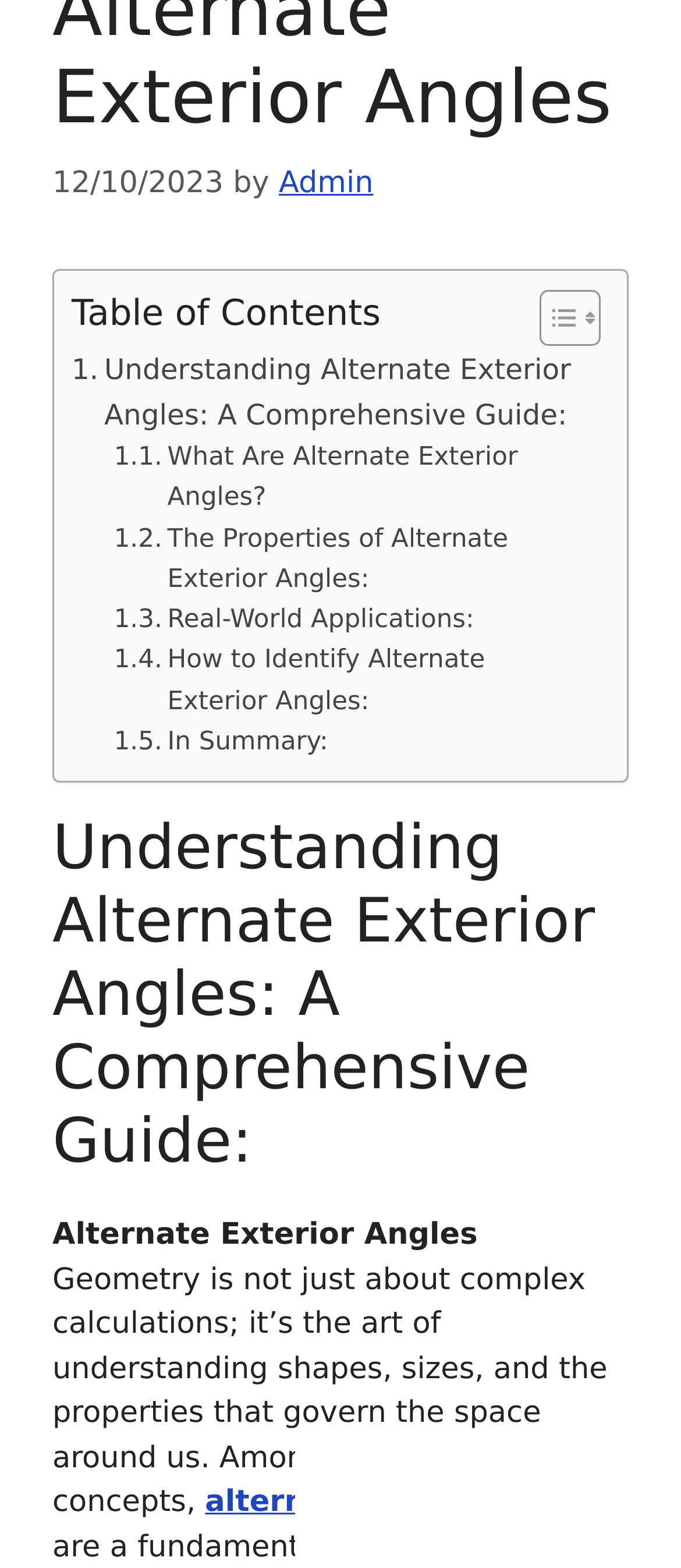Extract the bounding box coordinates of the UI element described by: "In Summary:". The coordinates should include four float numbers ranging from 0 to 1, e.g., [left, top, right, bottom].

[0.167, 0.461, 0.482, 0.487]